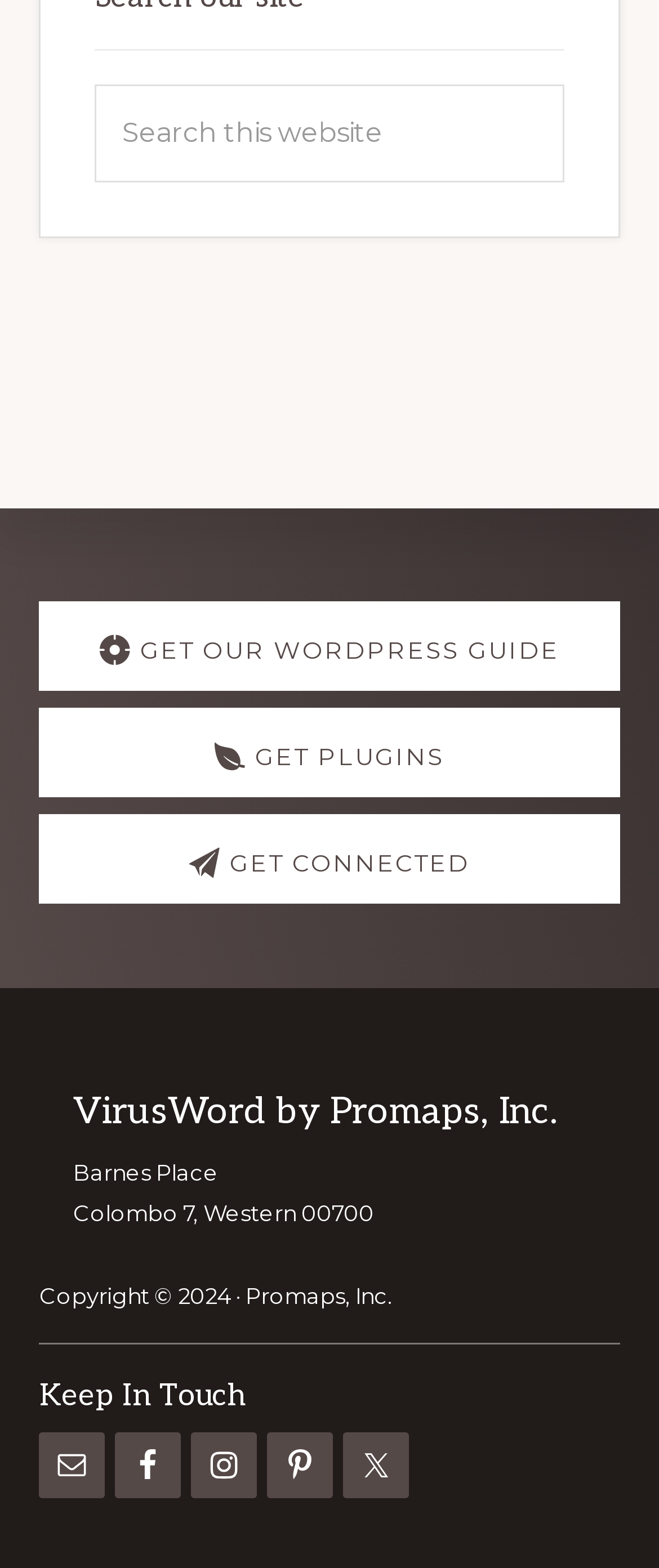Can you find the bounding box coordinates for the element that needs to be clicked to execute this instruction: "Follow us on Facebook"? The coordinates should be given as four float numbers between 0 and 1, i.e., [left, top, right, bottom].

[0.175, 0.913, 0.275, 0.956]